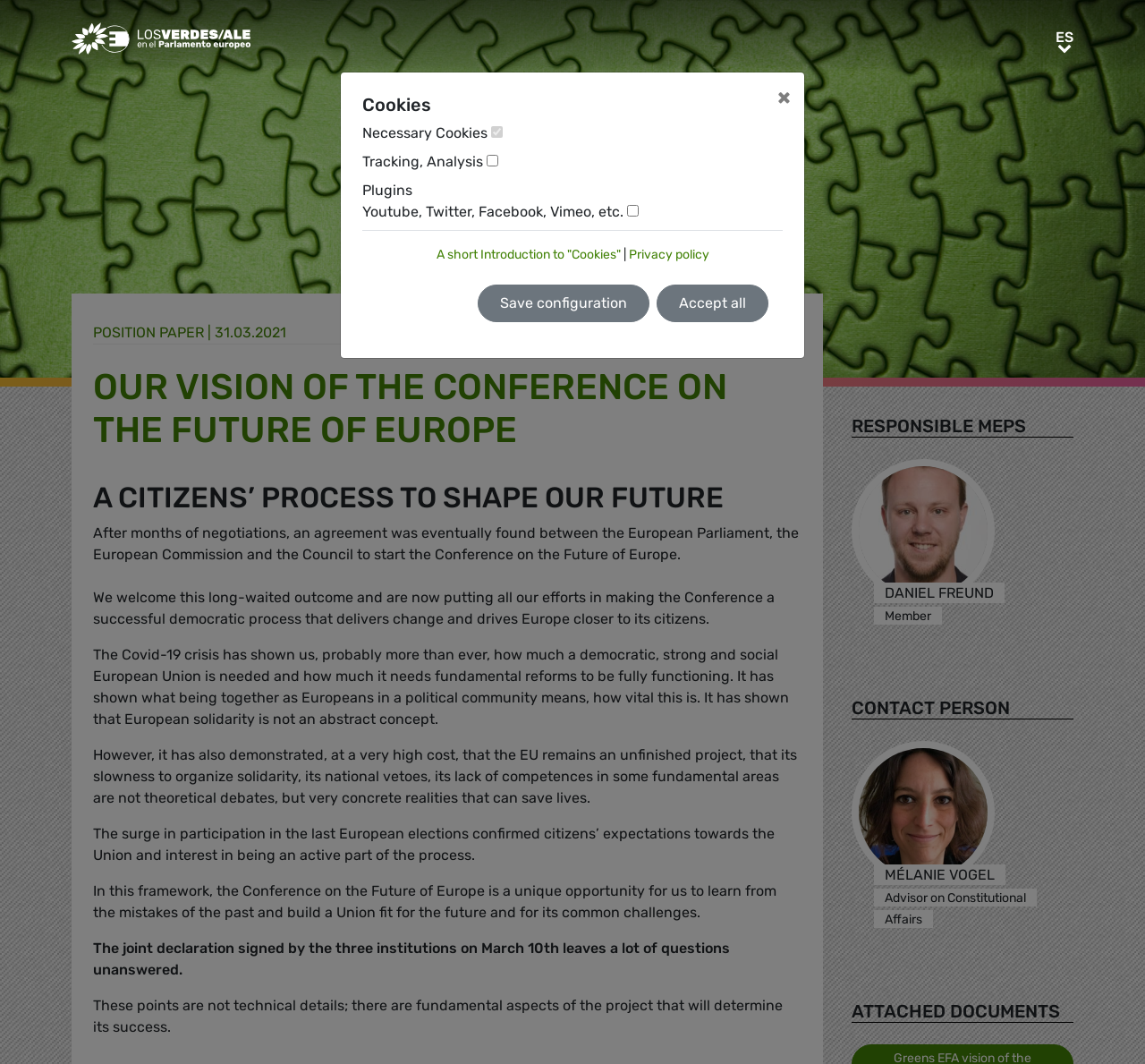Locate the bounding box coordinates of the clickable element to fulfill the following instruction: "Close the cookies notification". Provide the coordinates as four float numbers between 0 and 1 in the format [left, top, right, bottom].

[0.666, 0.068, 0.702, 0.115]